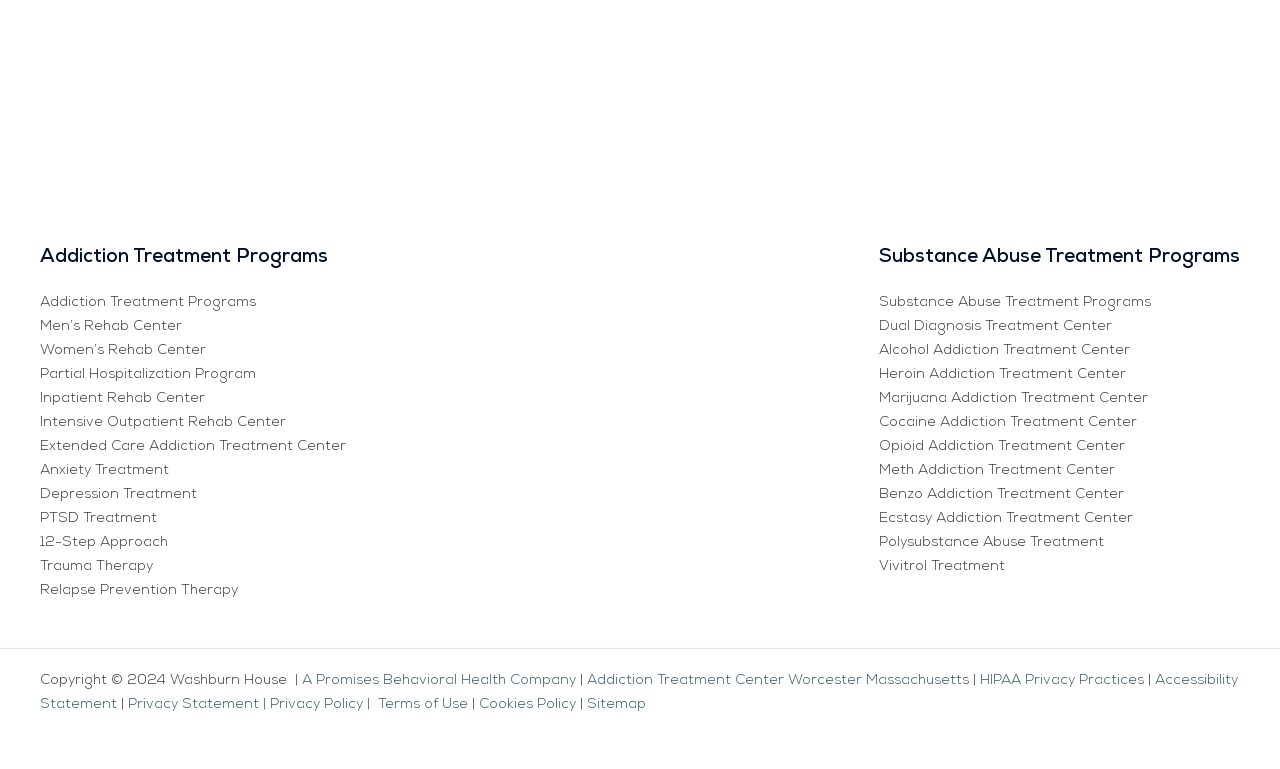Find the bounding box coordinates for the area that must be clicked to perform this action: "explore the Substance Abuse Treatment Programs".

[0.687, 0.384, 0.899, 0.403]